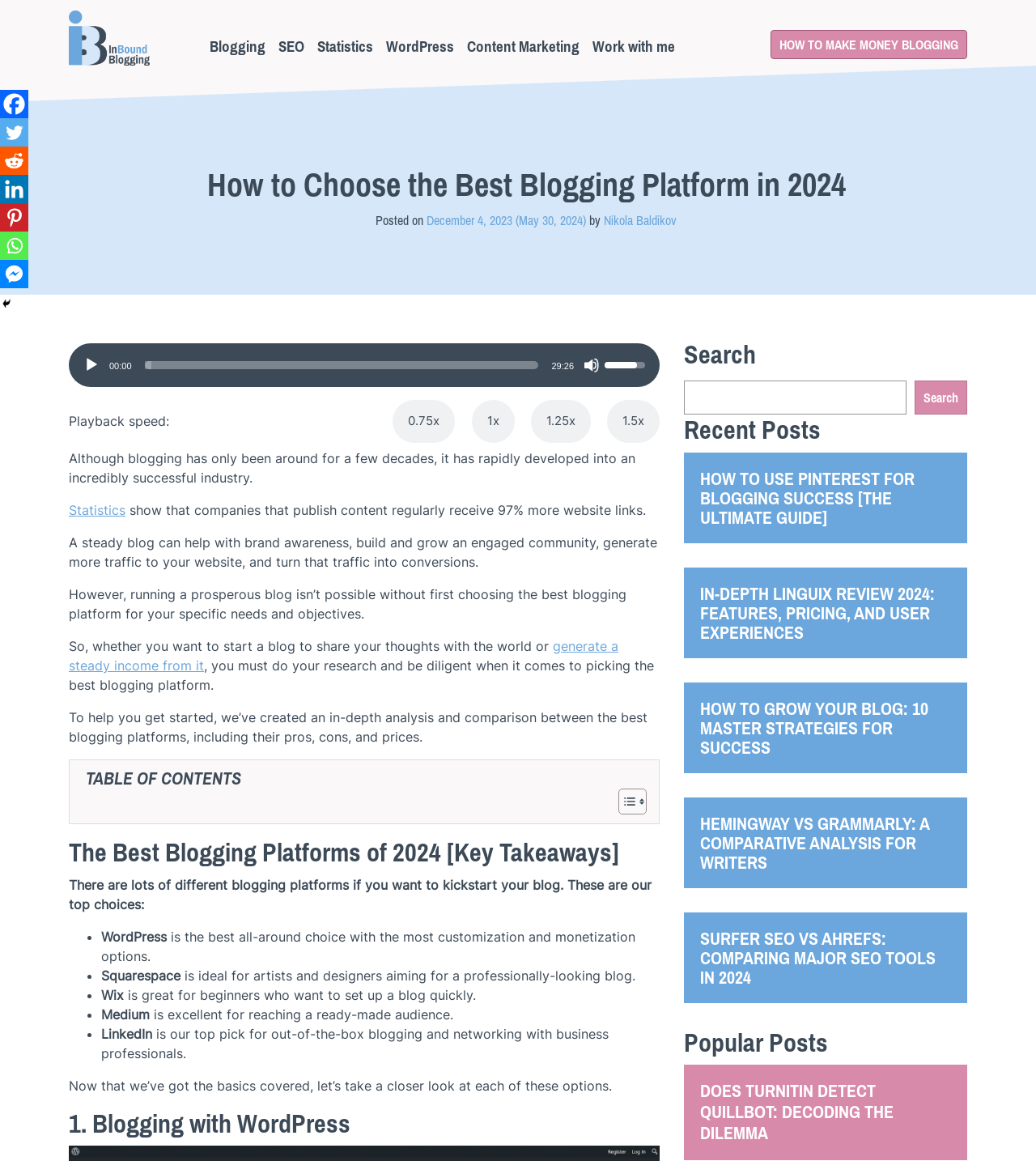Could you please study the image and provide a detailed answer to the question:
How many blogging platforms are mentioned in the article?

The article mentions five blogging platforms, which are WordPress, Squarespace, Wix, Medium, and LinkedIn. These platforms are listed in the section 'The Best Blogging Platforms of 2024 [Key Takeaways]'.